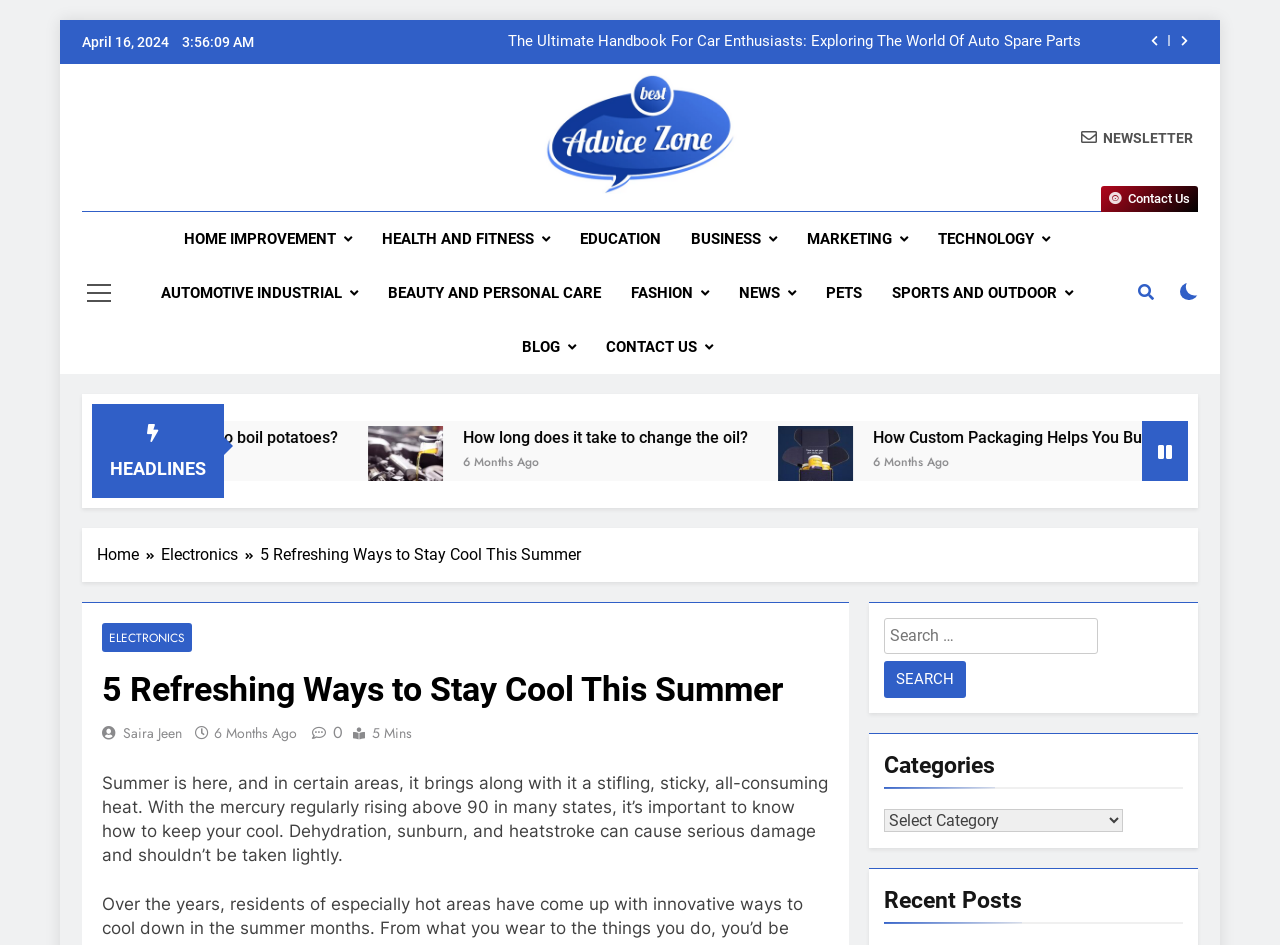Pinpoint the bounding box coordinates for the area that should be clicked to perform the following instruction: "Click the 'HOME IMPROVEMENT' link".

[0.132, 0.224, 0.287, 0.281]